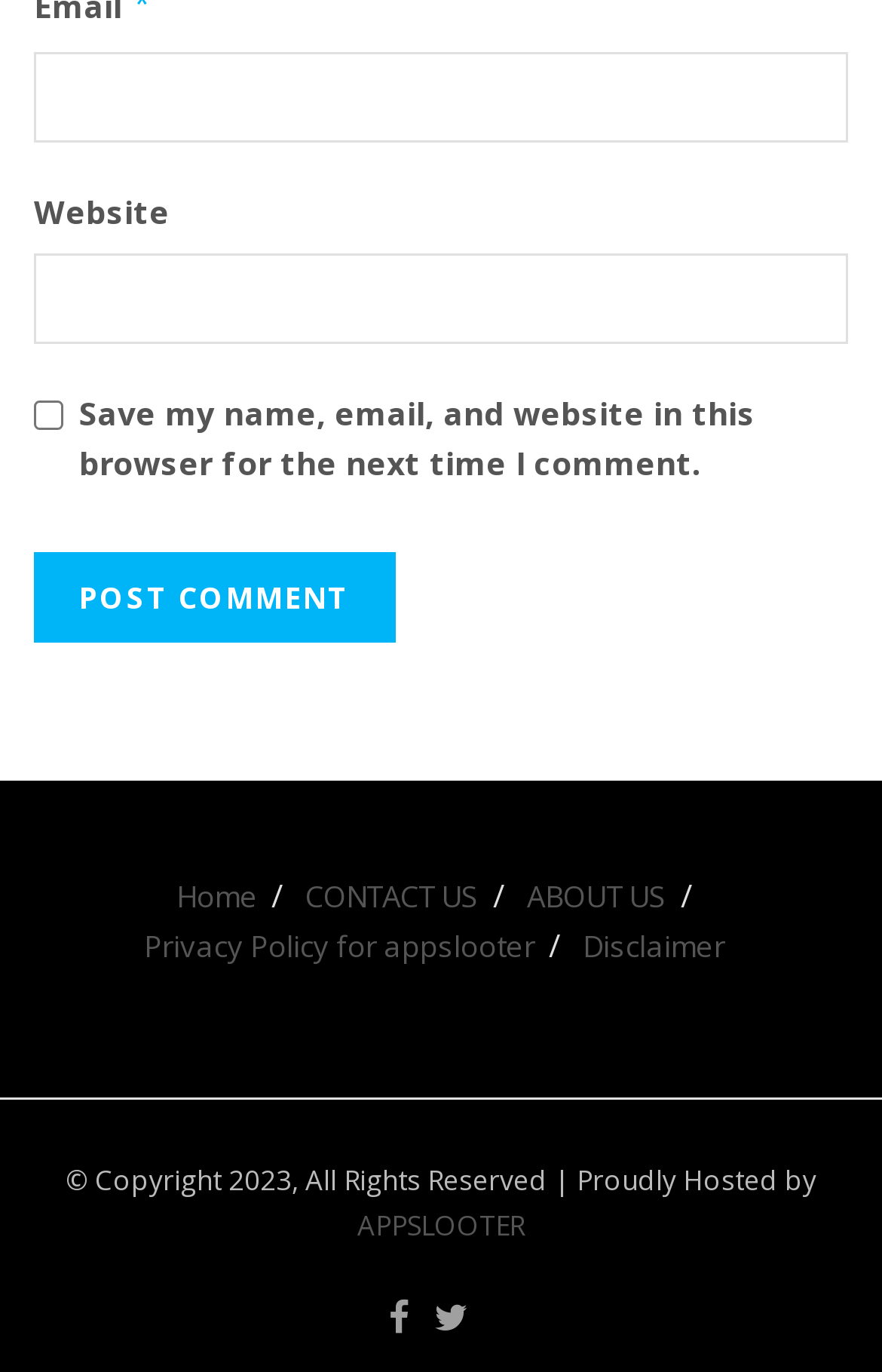What is the purpose of the checkbox?
Please provide a comprehensive answer based on the contents of the image.

The checkbox is located below the 'Website' textbox and has a label 'Save my name, email, and website in this browser for the next time I comment.' This suggests that its purpose is to save the user's comment information for future use.